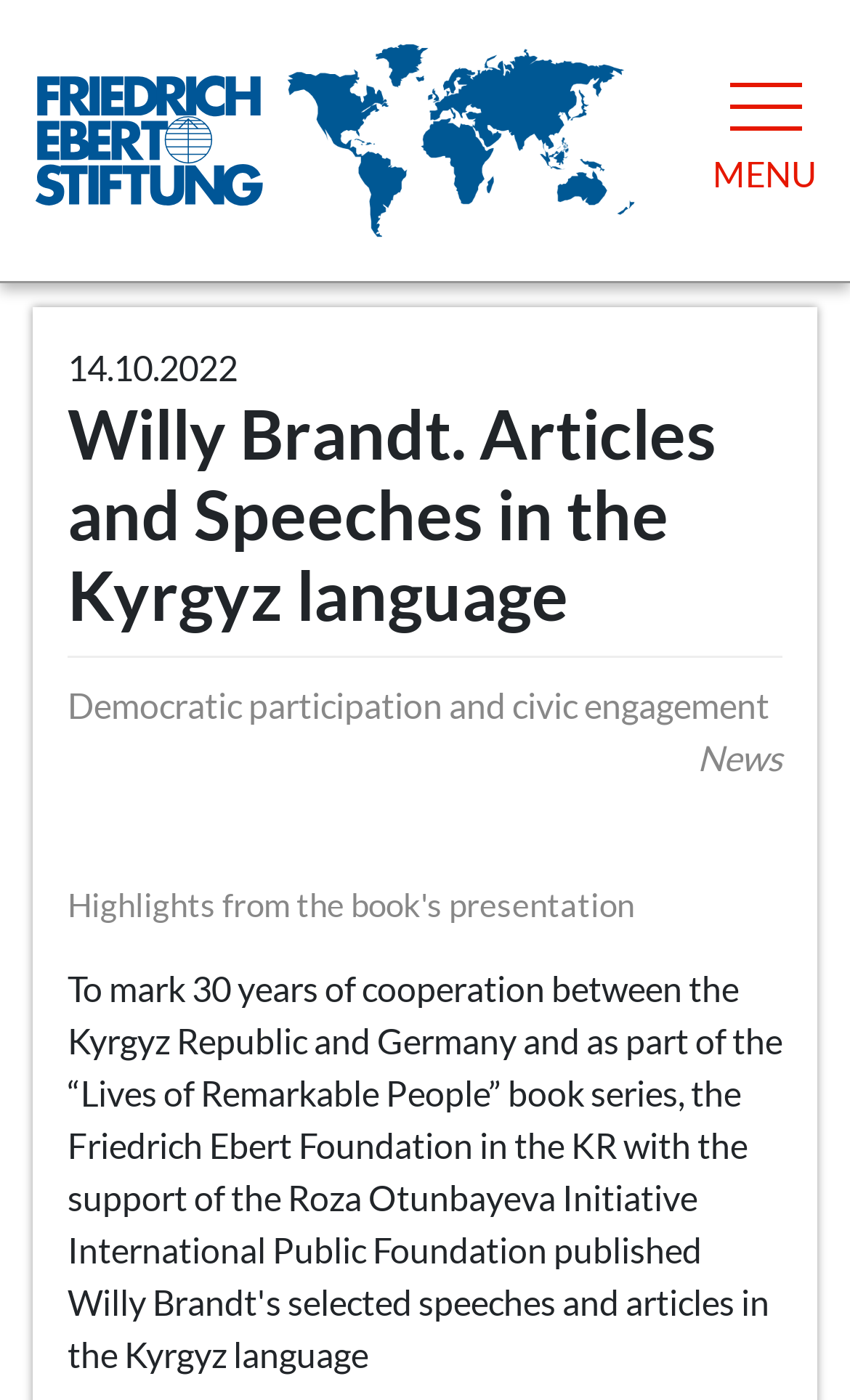Identify the first-level heading on the webpage and generate its text content.

Willy Brandt. Articles and Speeches in the Kyrgyz language